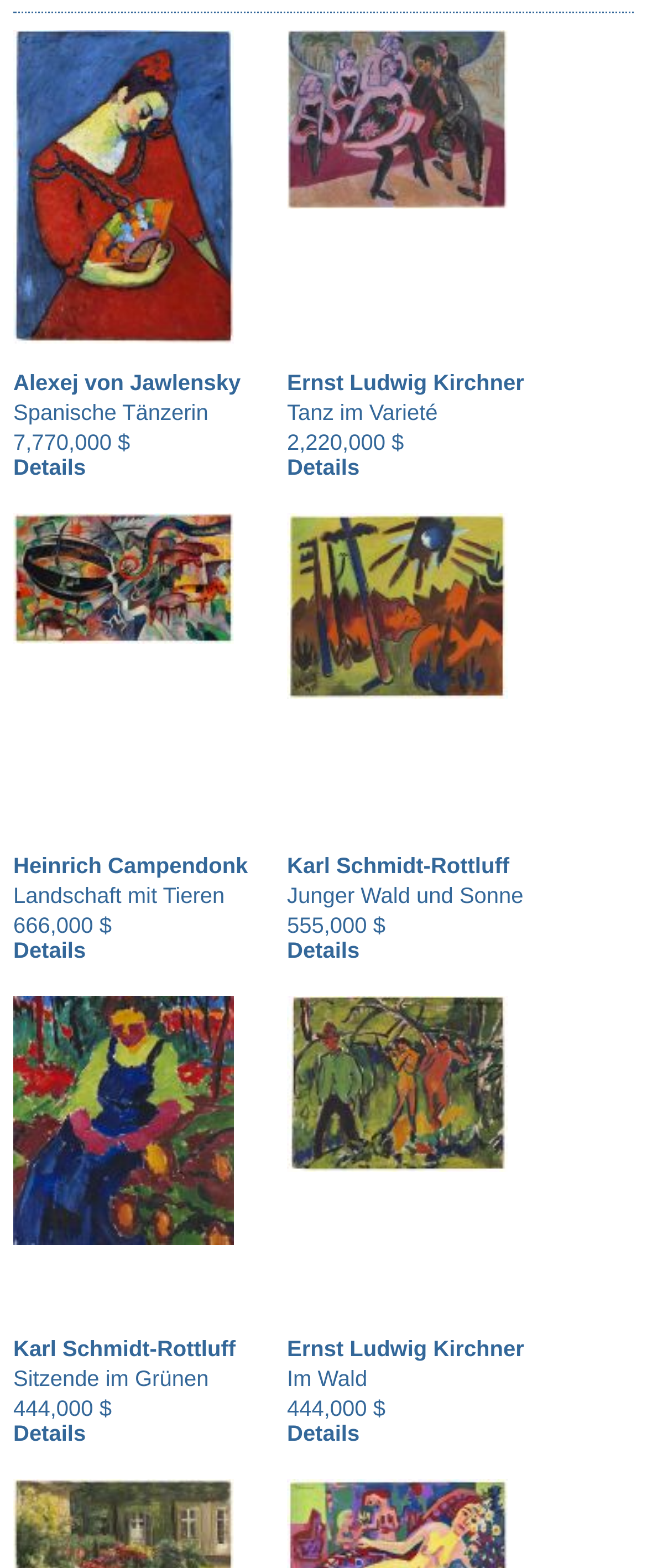Please identify the bounding box coordinates of the element I need to click to follow this instruction: "Learn more about Karl Schmidt-Rottluff's artwork".

[0.444, 0.598, 0.556, 0.614]